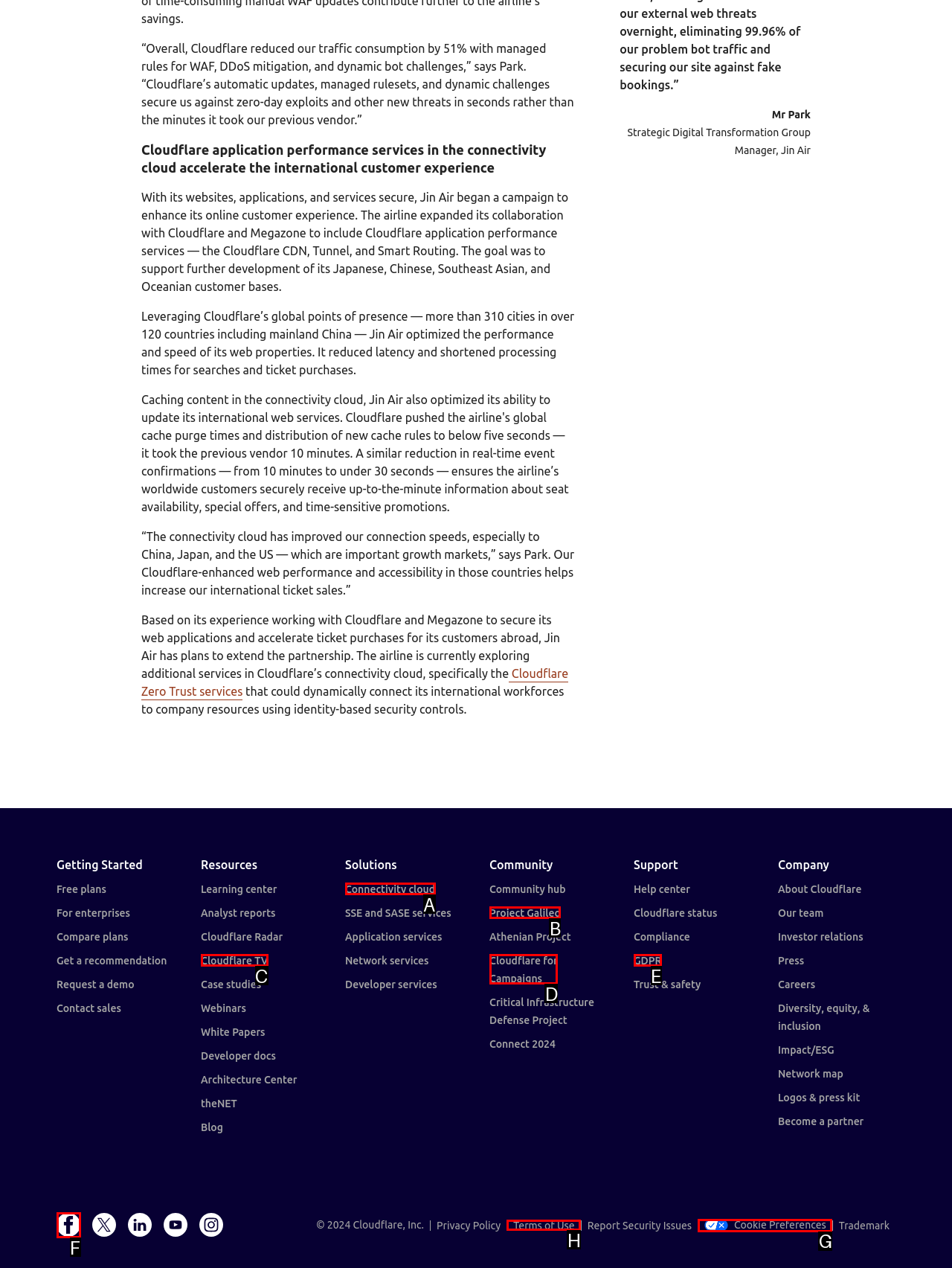From the choices given, find the HTML element that matches this description: Terms of Use. Answer with the letter of the selected option directly.

H